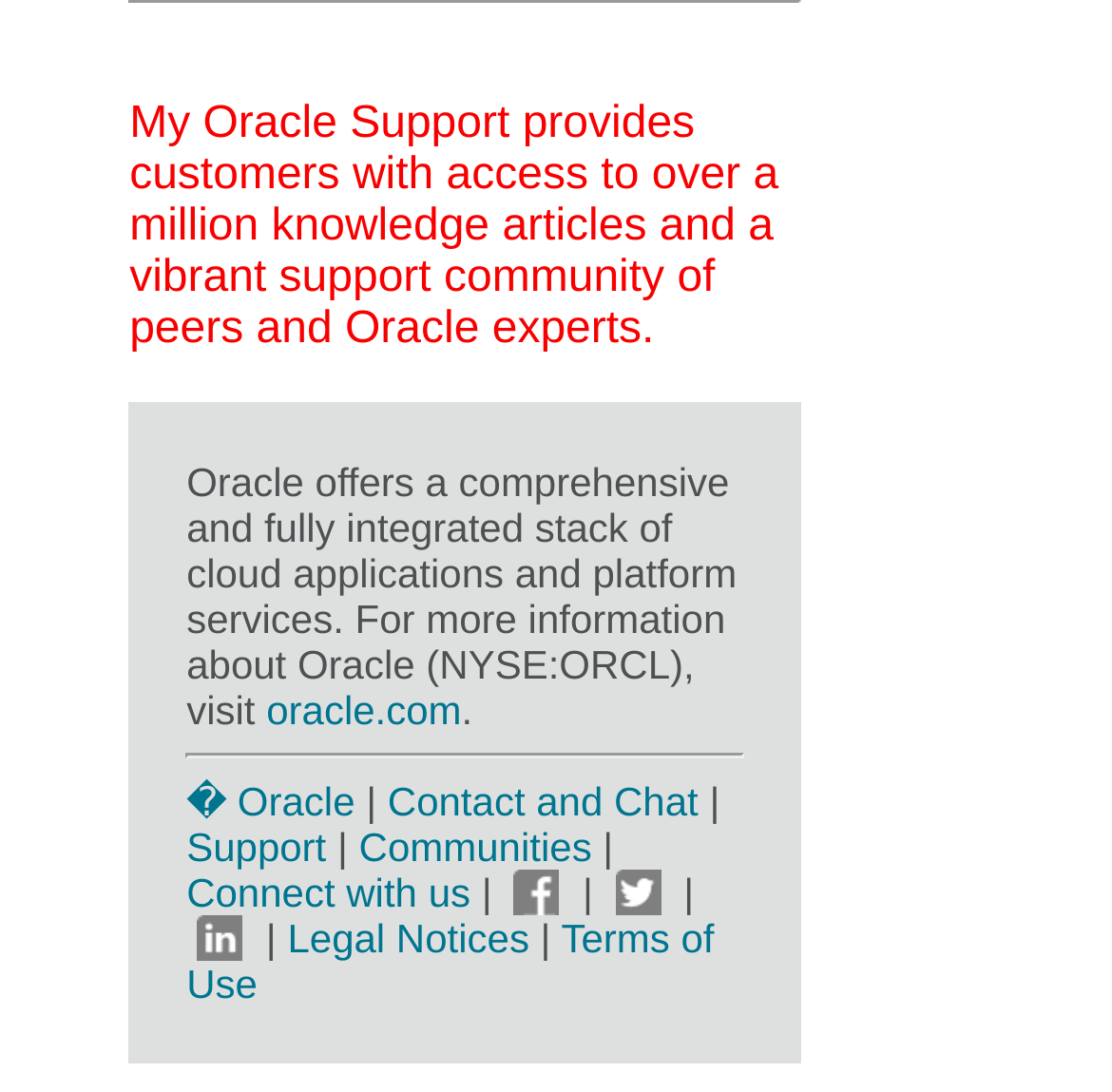Given the element description HOME, predict the bounding box coordinates for the UI element in the webpage screenshot. The format should be (top-left x, top-left y, bottom-right x, bottom-right y), and the values should be between 0 and 1.

None